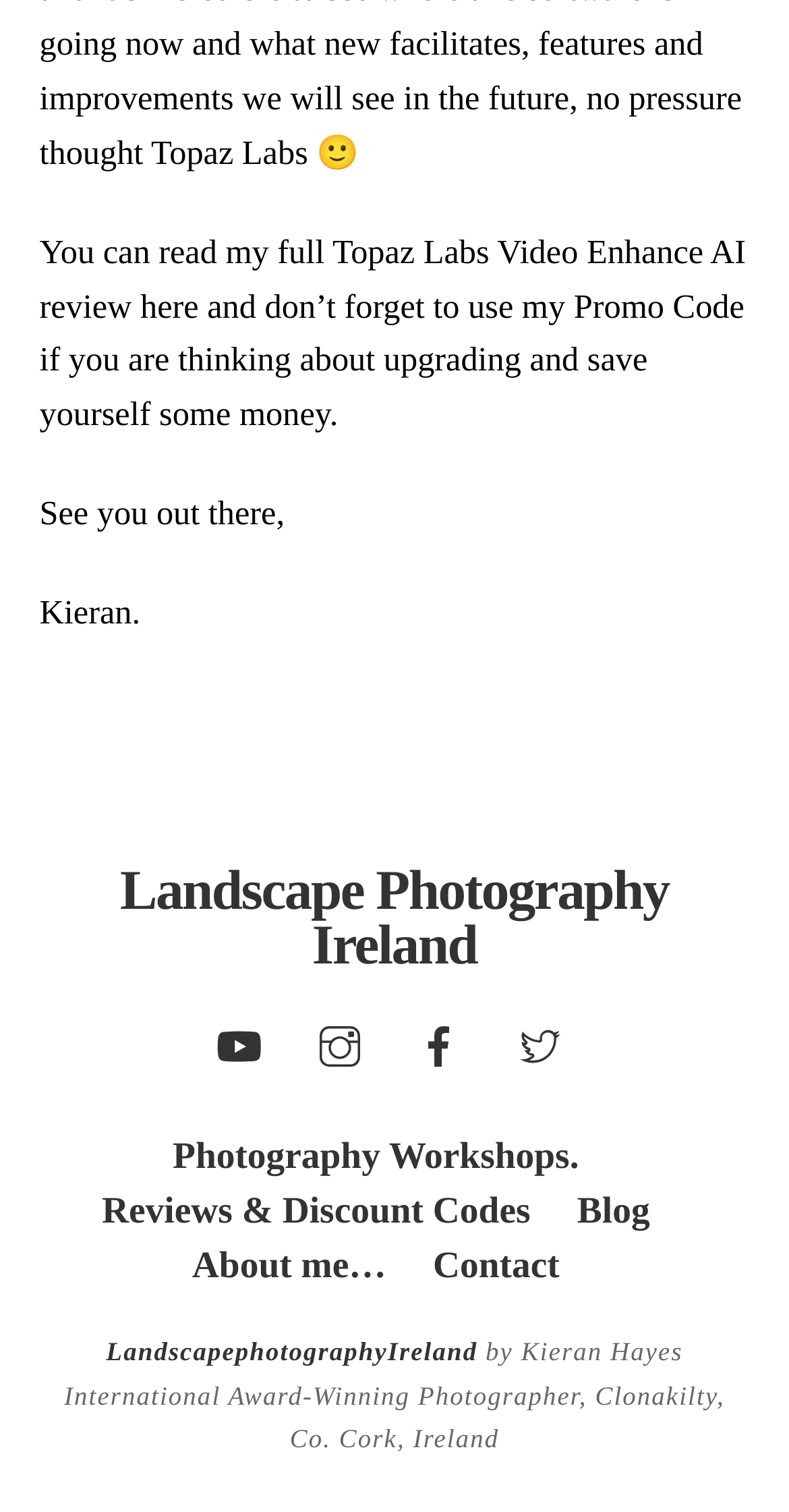Could you provide the bounding box coordinates for the portion of the screen to click to complete this instruction: "Read blog posts"?

[0.731, 0.787, 0.824, 0.814]